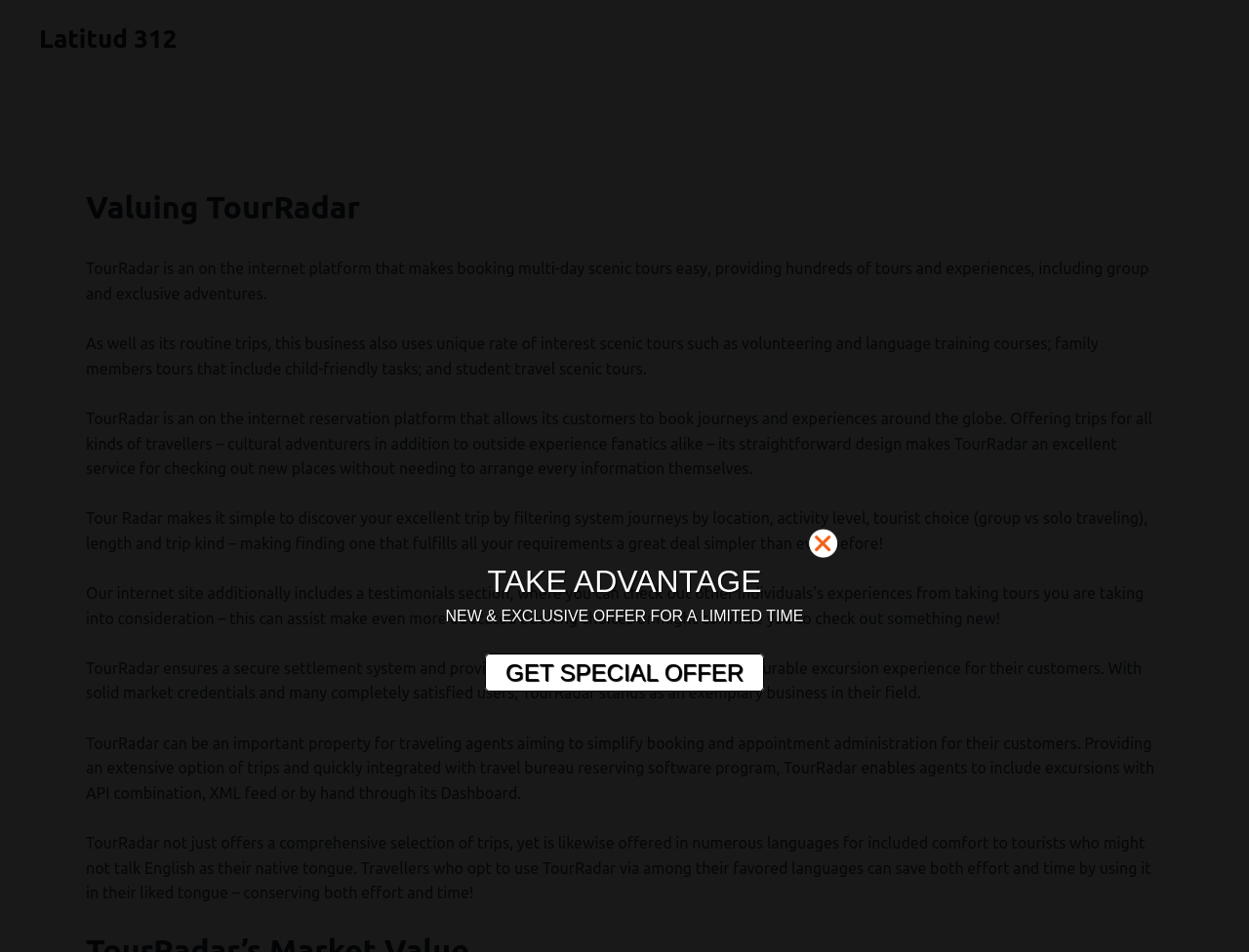What features does TourRadar provide for travel agents?
Please provide a comprehensive answer based on the details in the screenshot.

As stated on the webpage, TourRadar can be an important asset for travel agents aiming to simplify booking and appointment management for their customers, offering an extensive selection of trips and quickly integrated with travel agency booking software.